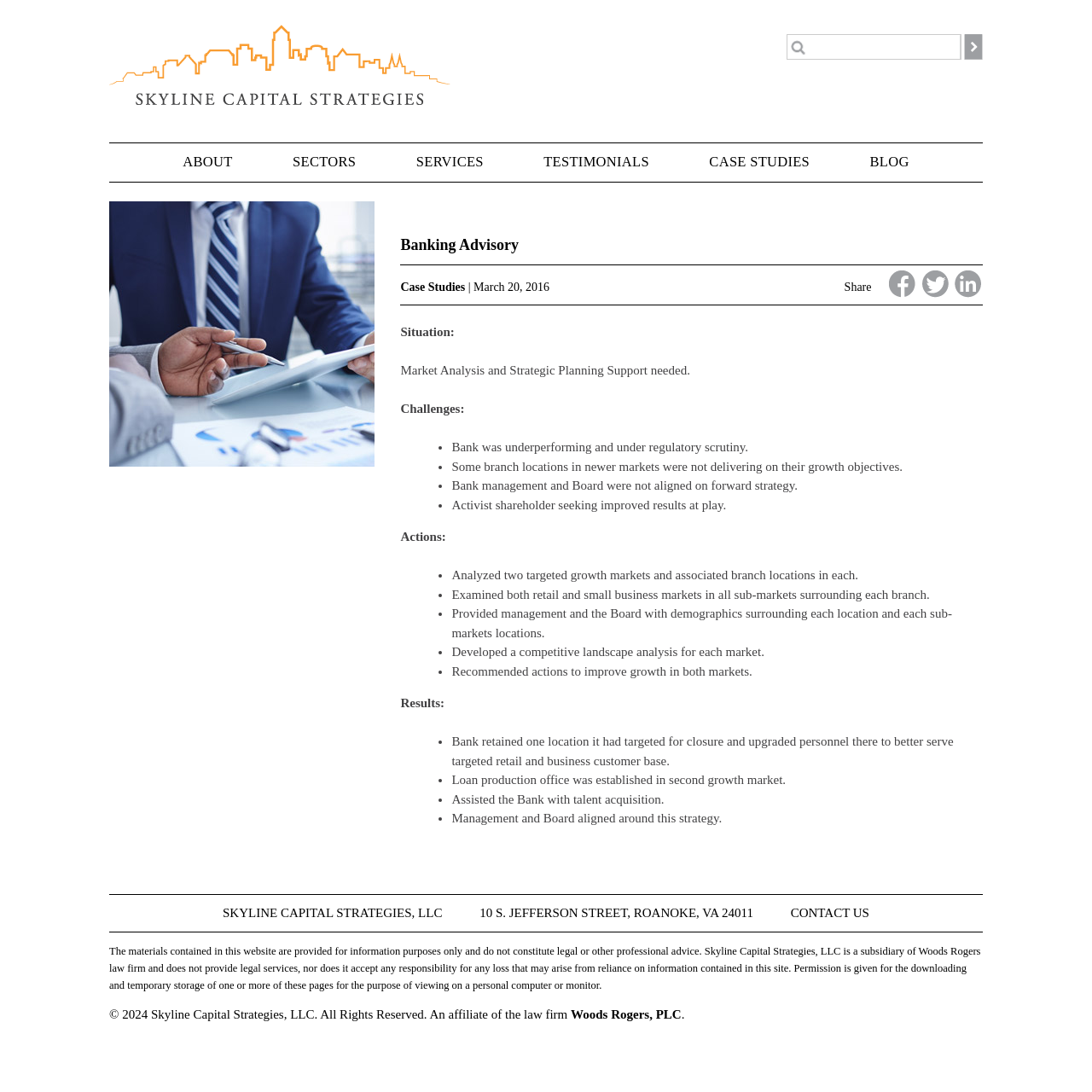Give a complete and precise description of the webpage's appearance.

The webpage is about Skyline Capital Strategies, LLC, a banking advisory firm. At the top, there is a search box and a button on the right side. Below that, there is a logo image and a navigation menu with links to different sections of the website, including "ABOUT", "SECTORS", "SERVICES", "TESTIMONIALS", "CASE STUDIES", and "BLOG".

The main content of the webpage is an article about a case study, with a heading "Banking Advisory" and a subheading "Case Studies | March 20, 2016 Share". The article describes a situation where a bank needed market analysis and strategic planning support. The challenges faced by the bank are listed in bullet points, including underperformance, regulatory scrutiny, and misaligned management and board strategy.

The article then describes the actions taken to address these challenges, including analyzing targeted growth markets, examining retail and small business markets, and providing demographics and competitive landscape analysis. The results of these actions are also listed in bullet points, including the retention of a targeted location, the establishment of a loan production office, and the alignment of management and board strategy.

On the left side of the webpage, there is a complementary section with an image. At the bottom of the webpage, there is a footer section with the company's name, address, and contact information, as well as a link to the law firm Woods Rogers, PLC. There is also a disclaimer and copyright notice.